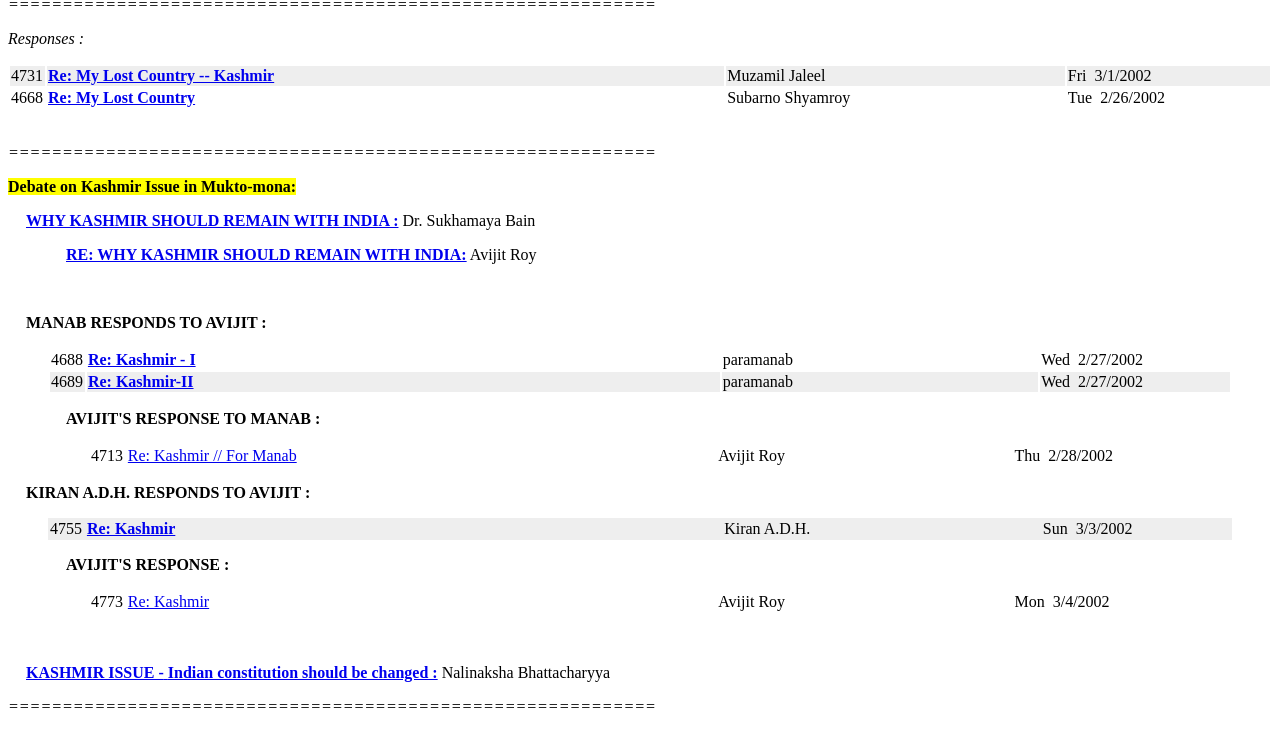What is the author of the post 'Re: Kashmir - I'?
Using the visual information from the image, give a one-word or short-phrase answer.

paramanab